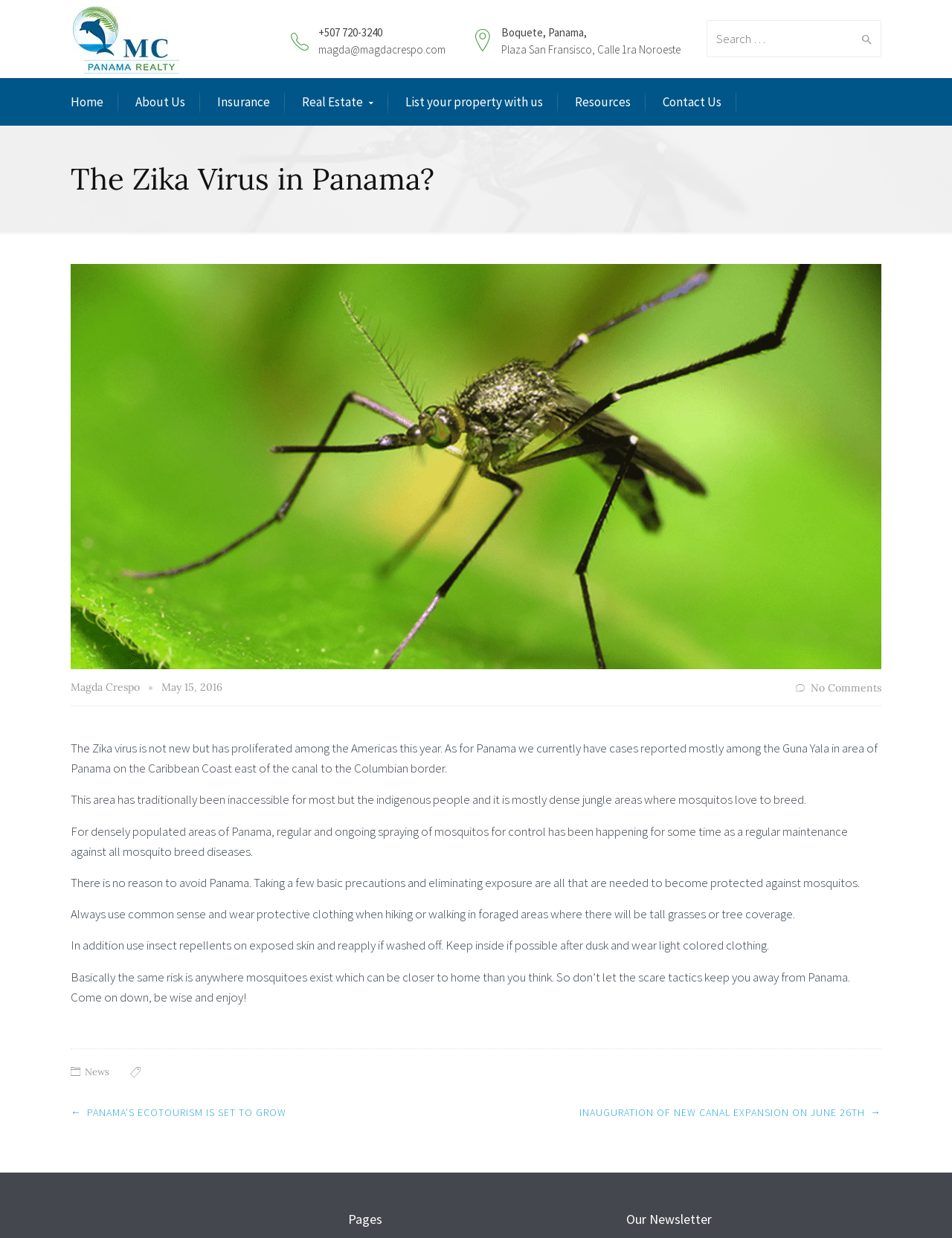Please provide the bounding box coordinates for the element that needs to be clicked to perform the following instruction: "Contact Magda Crespo". The coordinates should be given as four float numbers between 0 and 1, i.e., [left, top, right, bottom].

[0.334, 0.034, 0.468, 0.045]